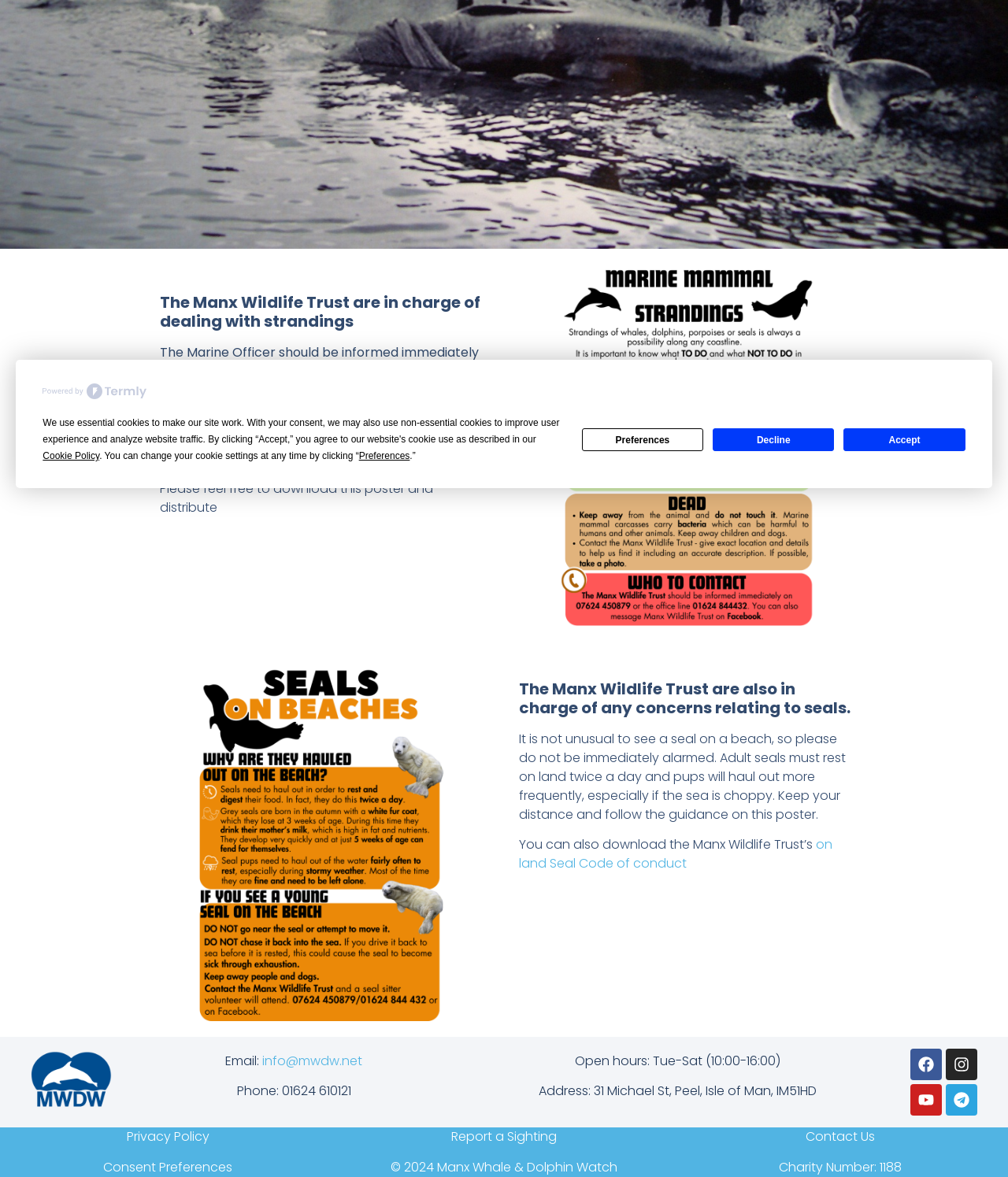Please provide the bounding box coordinates in the format (top-left x, top-left y, bottom-right x, bottom-right y). Remember, all values are floating point numbers between 0 and 1. What is the bounding box coordinate of the region described as: Privacy Policy

[0.126, 0.958, 0.208, 0.973]